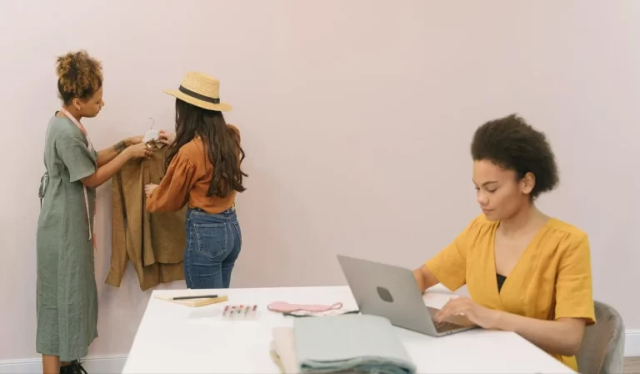How many women are in the image?
Look at the webpage screenshot and answer the question with a detailed explanation.

The caption describes three young women engaged in different activities in the fashion workspace, with one in the foreground and two in the background.